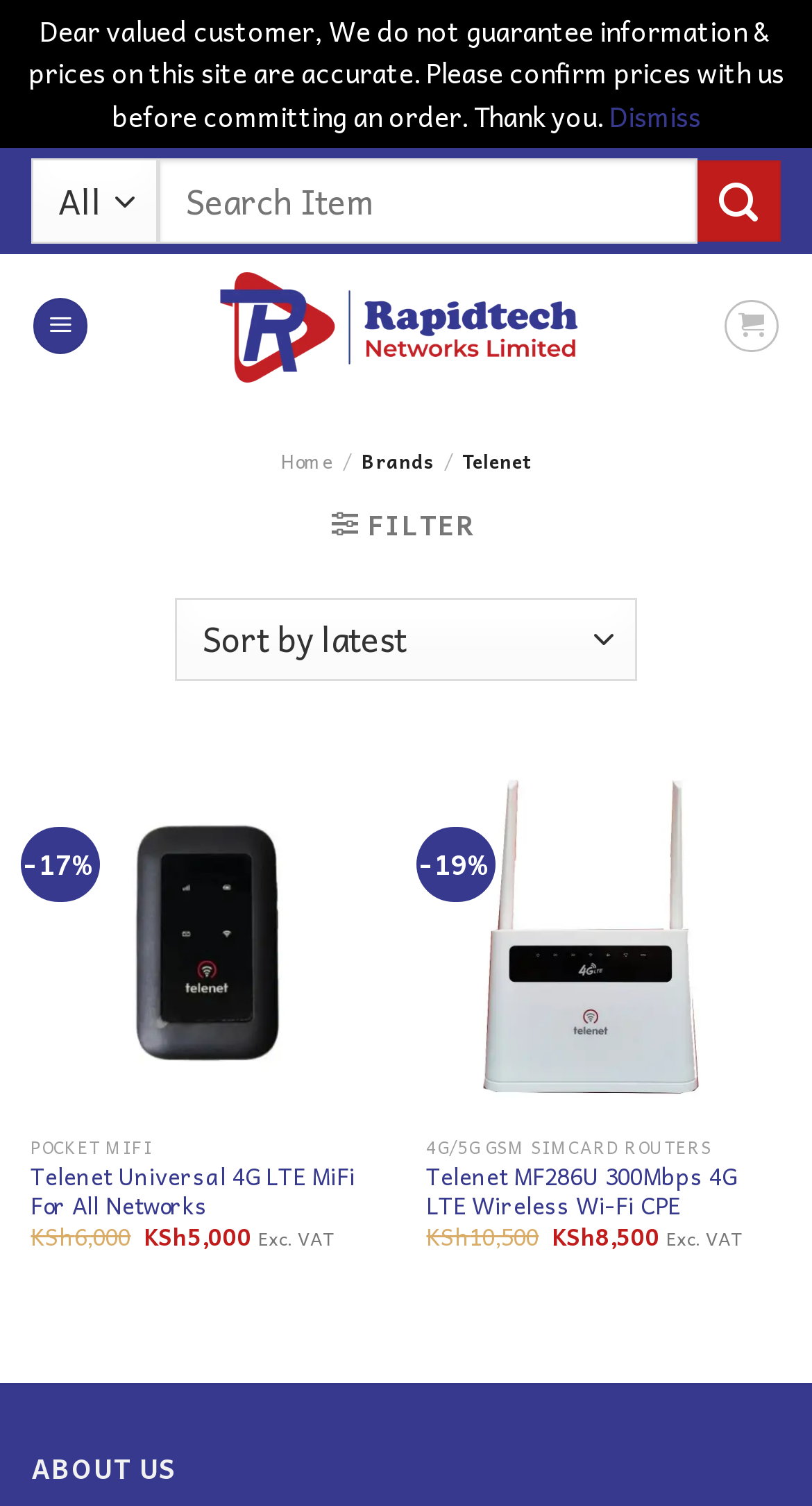What is the current price of the Telenet Universal 4G LTE MiFi?
Based on the image content, provide your answer in one word or a short phrase.

KSh5,000